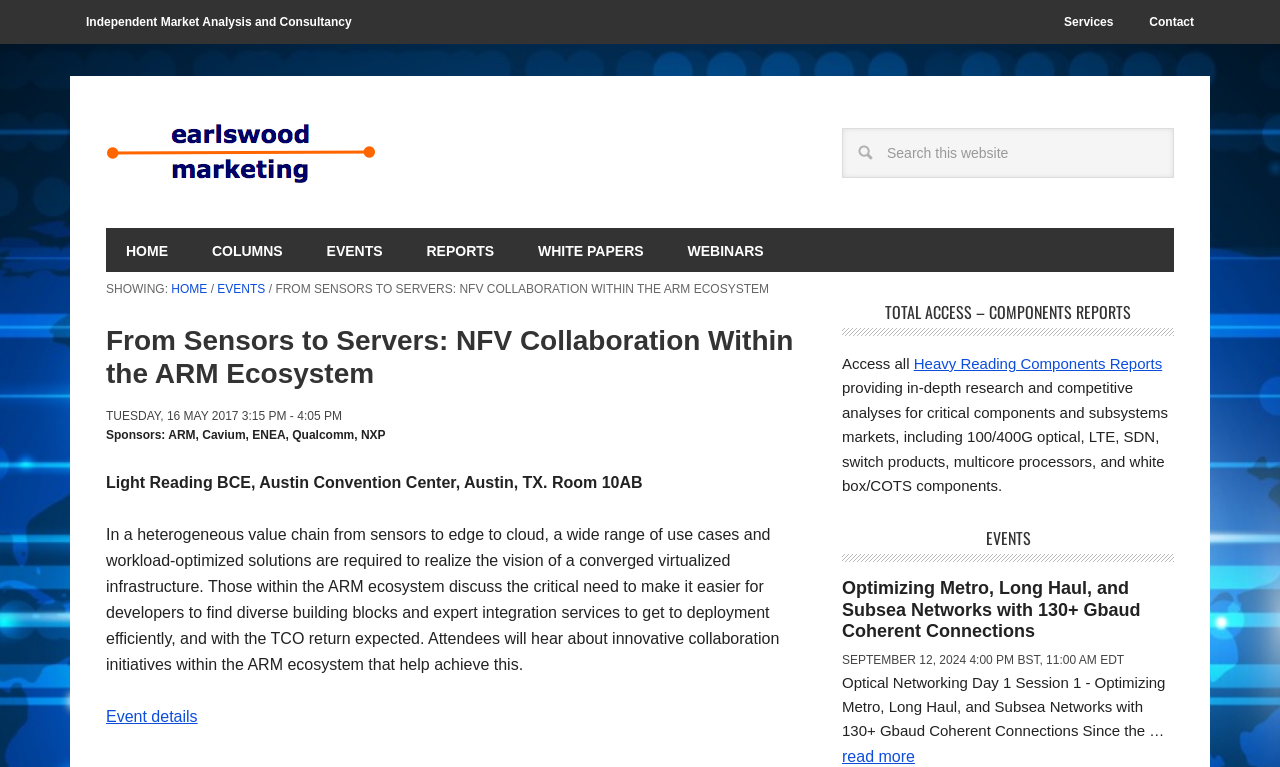Please identify the bounding box coordinates of the region to click in order to complete the given instruction: "View Event details". The coordinates should be four float numbers between 0 and 1, i.e., [left, top, right, bottom].

[0.083, 0.923, 0.154, 0.945]